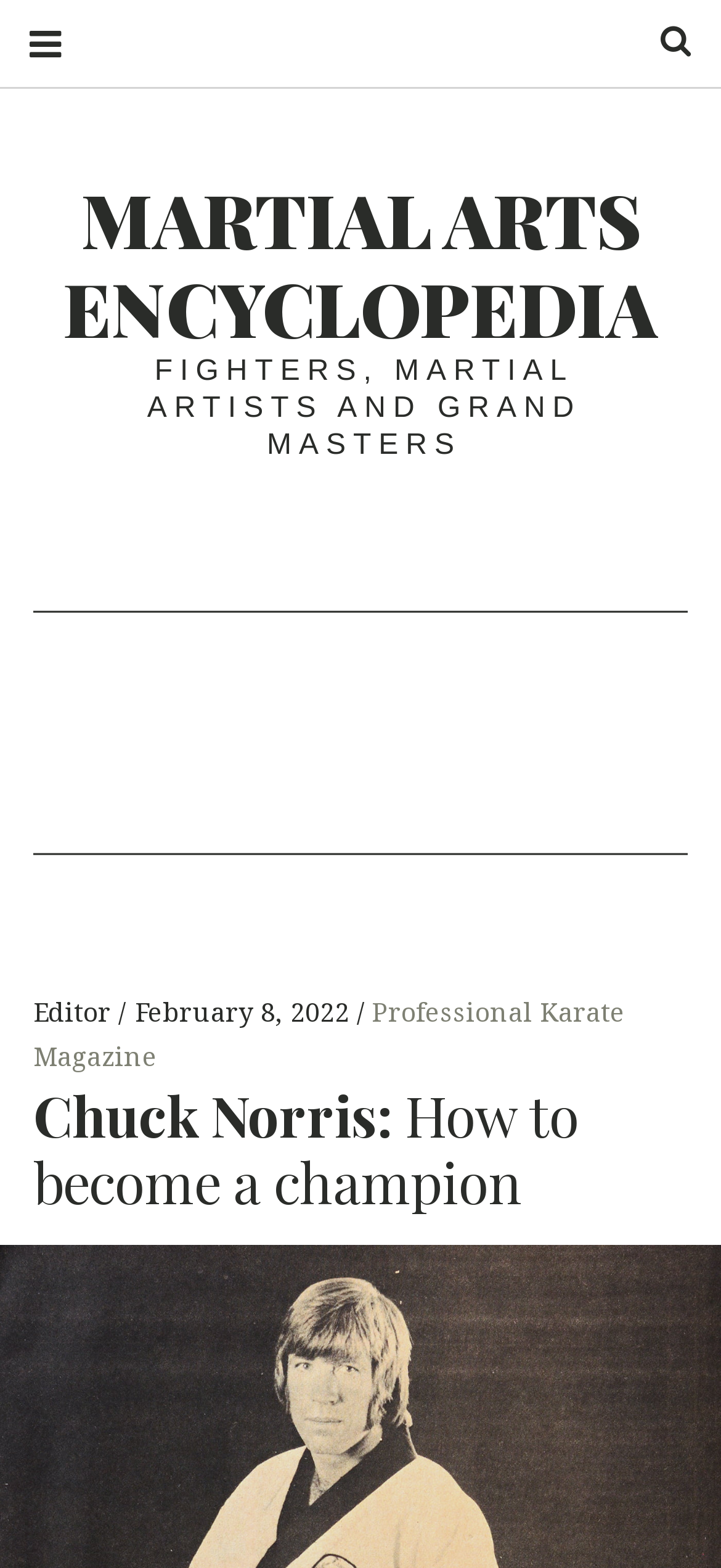Provide your answer in one word or a succinct phrase for the question: 
What is the name of the magazine?

Professional Karate Magazine